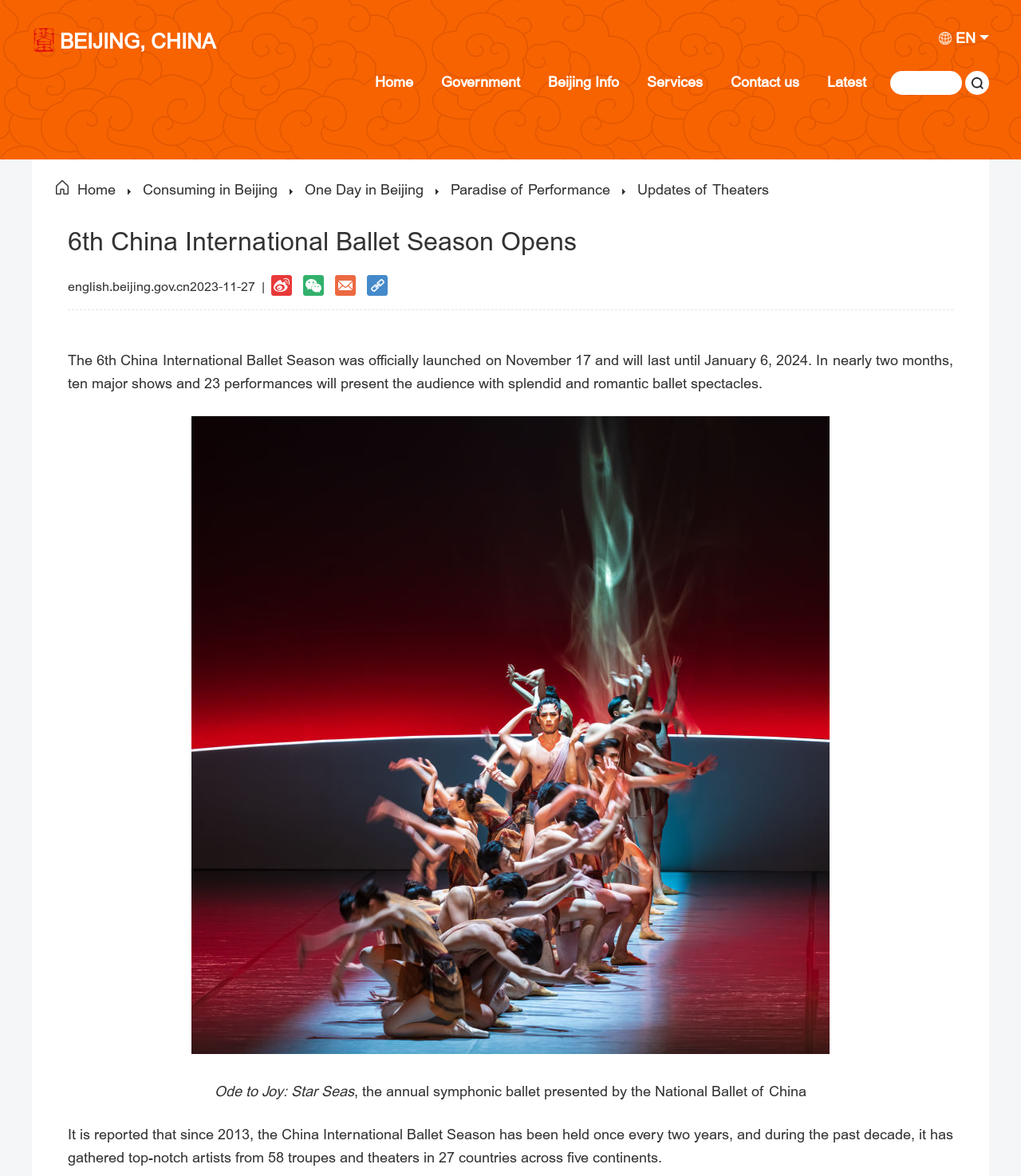Refer to the screenshot and answer the following question in detail:
How many performances will be presented during the ballet season?

I found the answer by reading the StaticText element with the text 'In nearly two months, ten major shows and 23 performances will present the audience with splendid and romantic ballet spectacles.' which provides the number of performances.